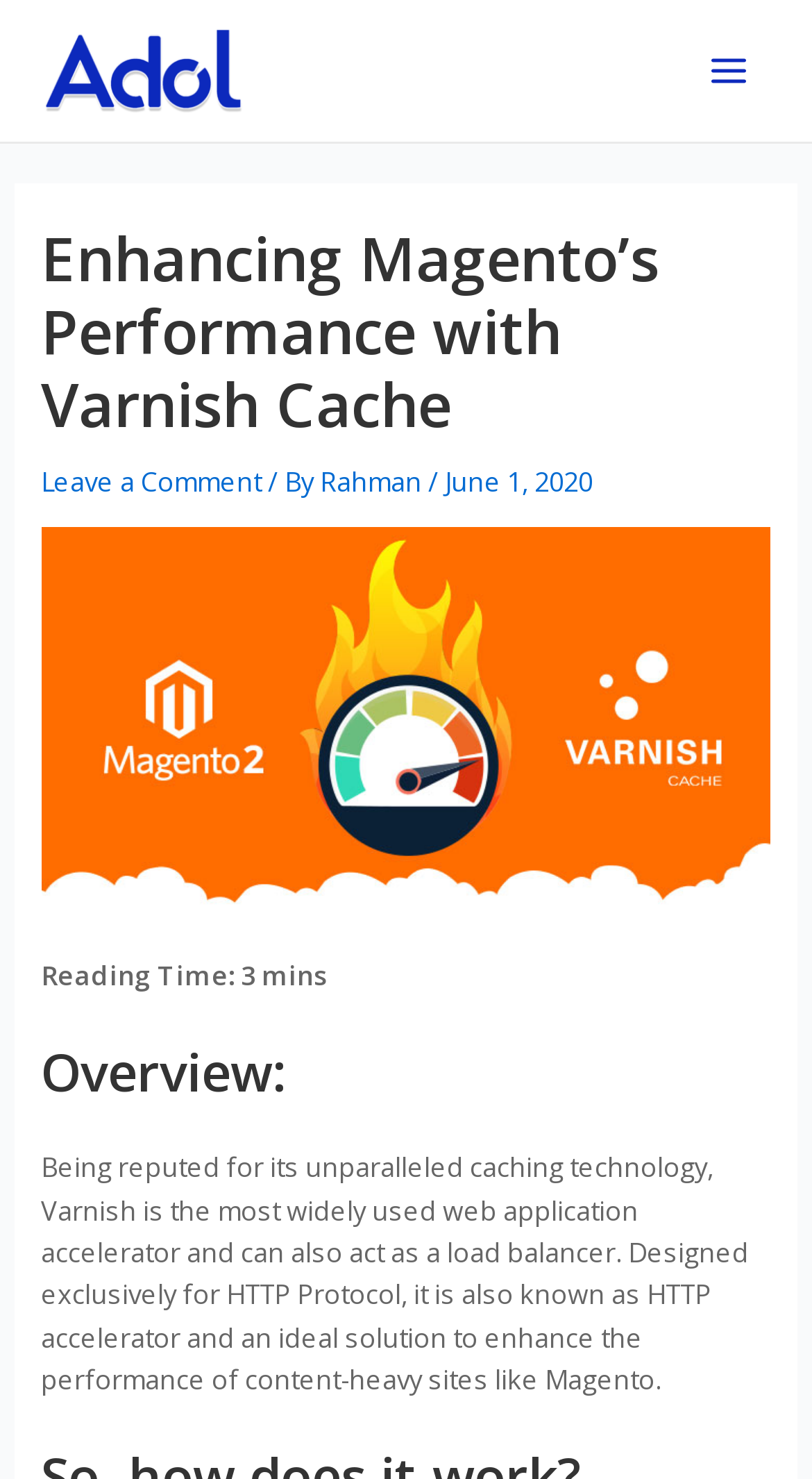Identify the bounding box for the UI element described as: "Leave a Comment". Ensure the coordinates are four float numbers between 0 and 1, formatted as [left, top, right, bottom].

[0.05, 0.313, 0.322, 0.338]